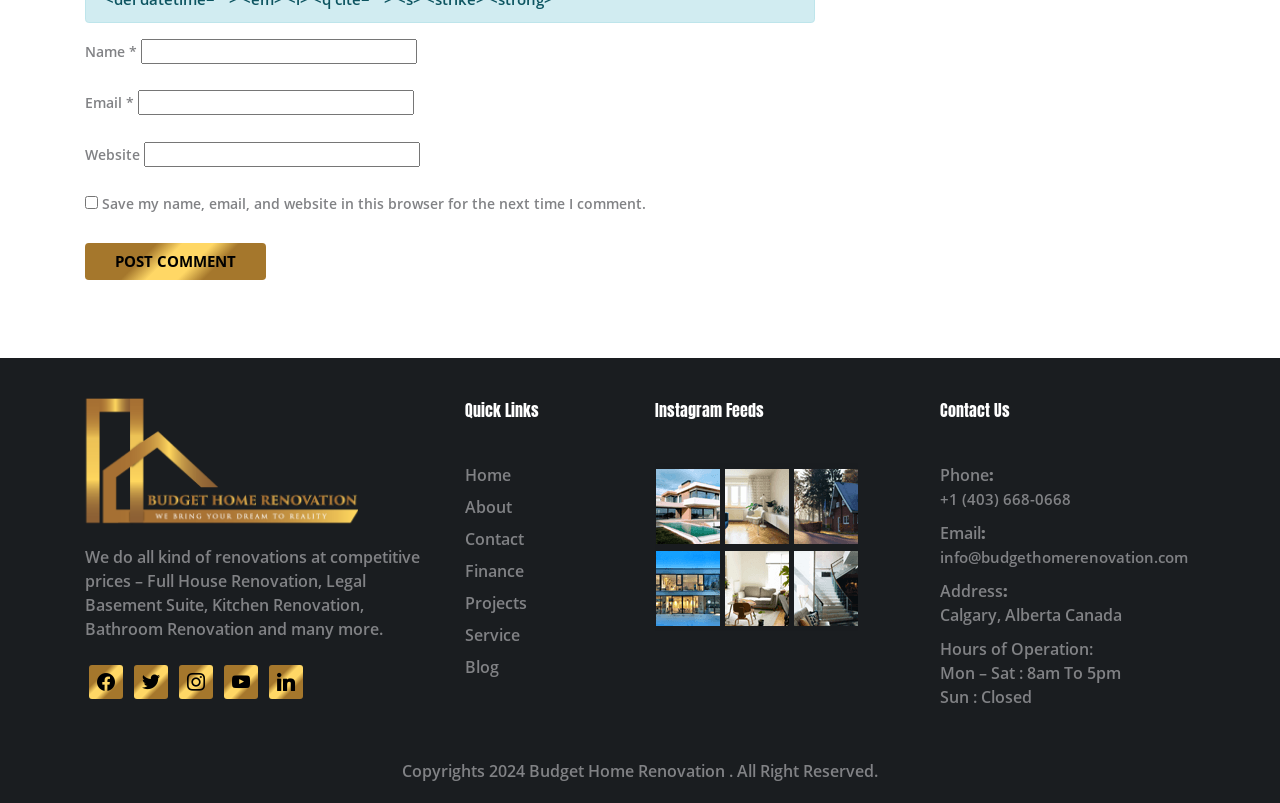What social media platforms does the company have?
Could you answer the question with a detailed and thorough explanation?

I found the social media platforms by looking at the icons and text at the bottom of the page, which include Facebook, Twitter, Instagram, YouTube, and LinkedIn.